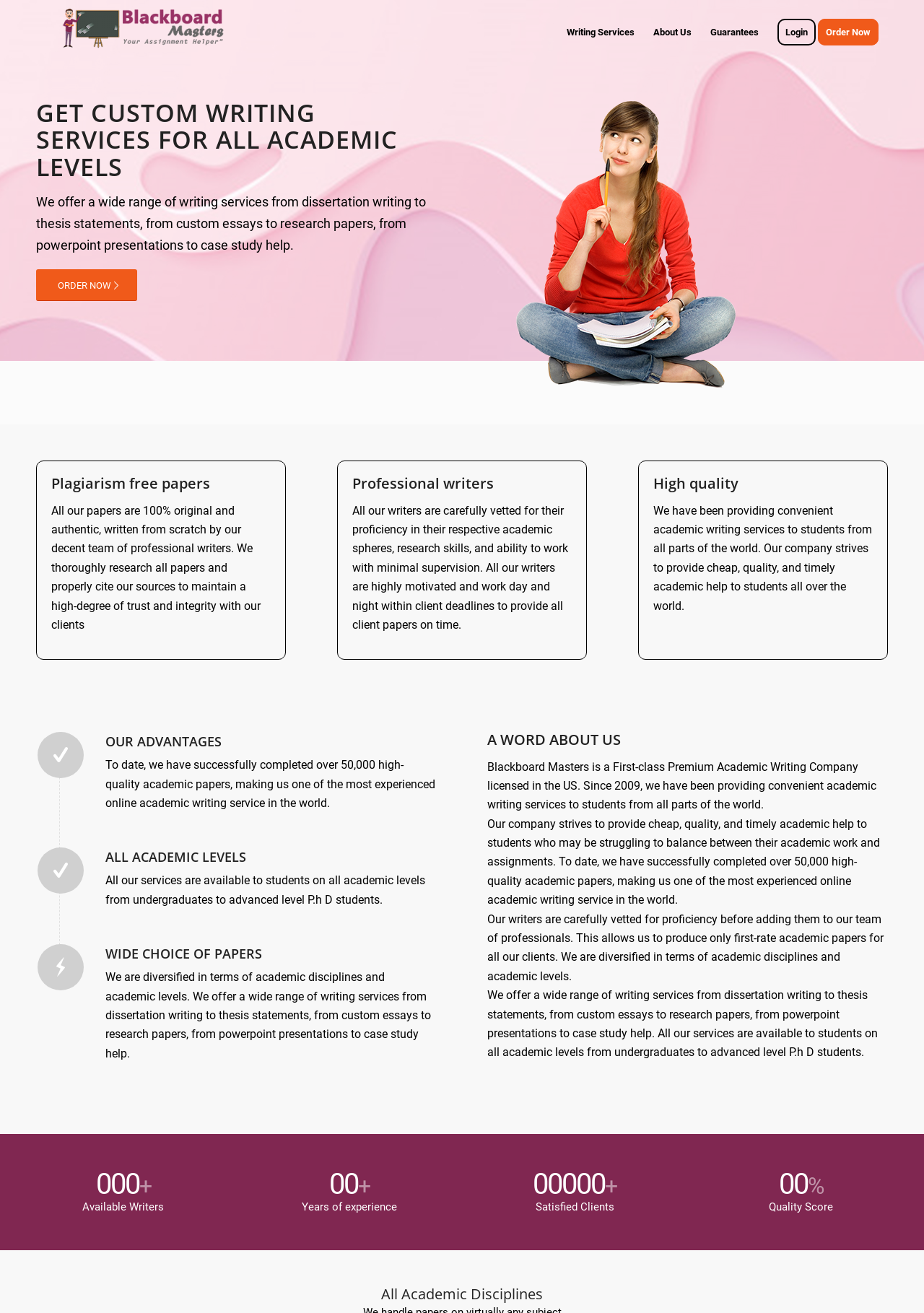Please determine the bounding box of the UI element that matches this description: Writing Services. The coordinates should be given as (top-left x, top-left y, bottom-right x, bottom-right y), with all values between 0 and 1.

[0.603, 0.001, 0.697, 0.049]